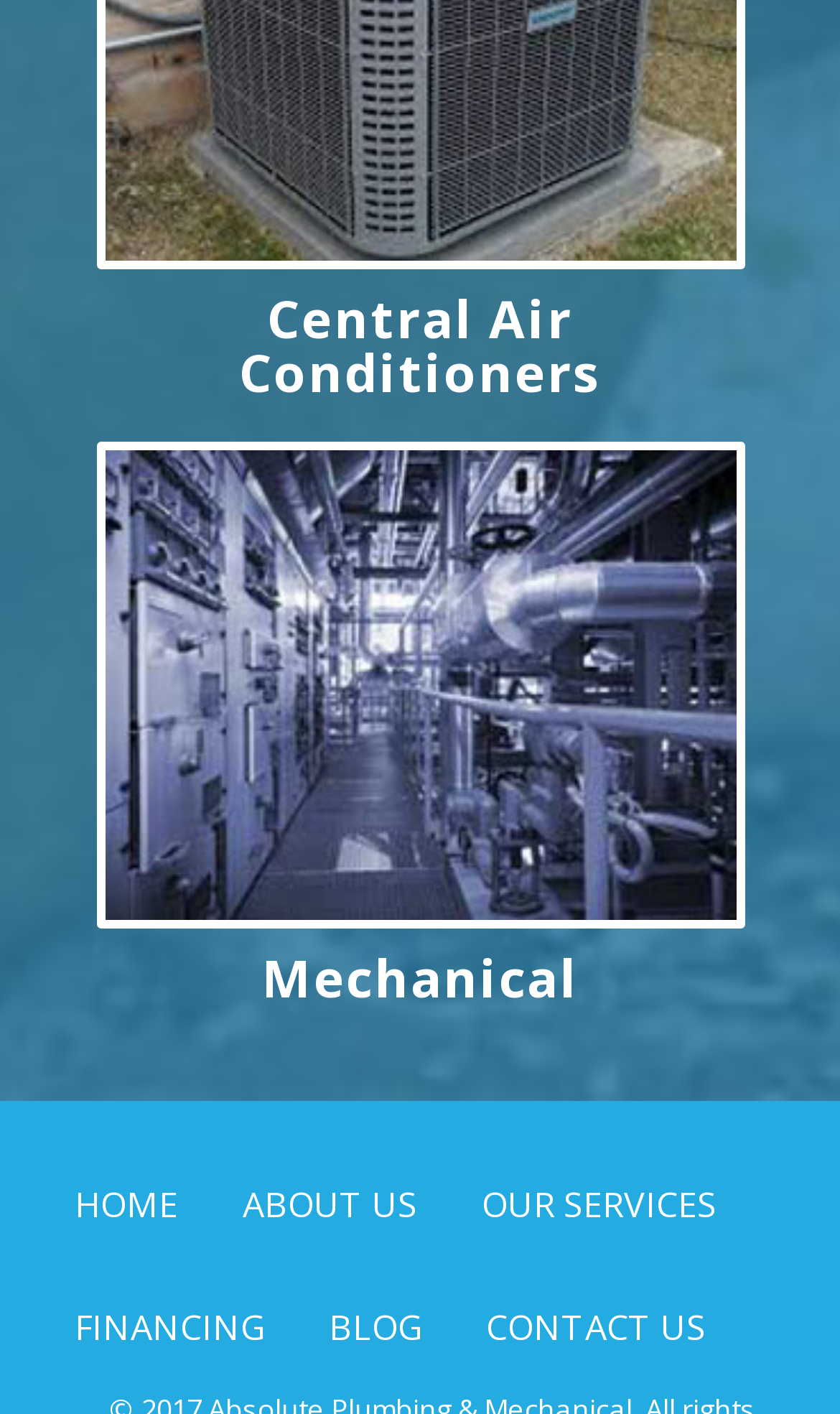Provide the bounding box coordinates of the HTML element this sentence describes: "Central Air Conditioners". The bounding box coordinates consist of four float numbers between 0 and 1, i.e., [left, top, right, bottom].

[0.285, 0.2, 0.715, 0.288]